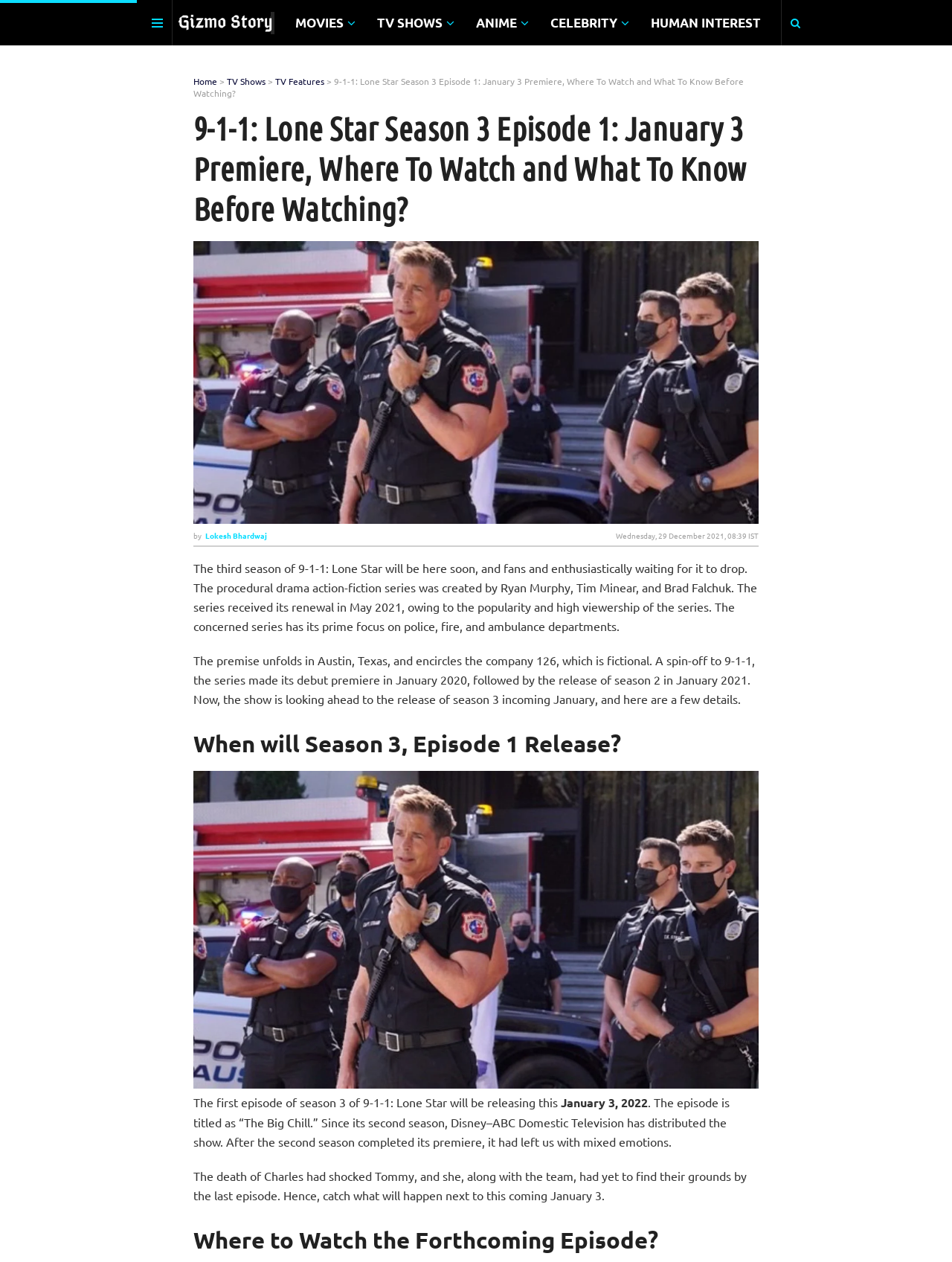What is the title of the TV series?
Please analyze the image and answer the question with as much detail as possible.

The title of the TV series is mentioned in the heading and the static text elements, which is '9-1-1: Lone Star'.